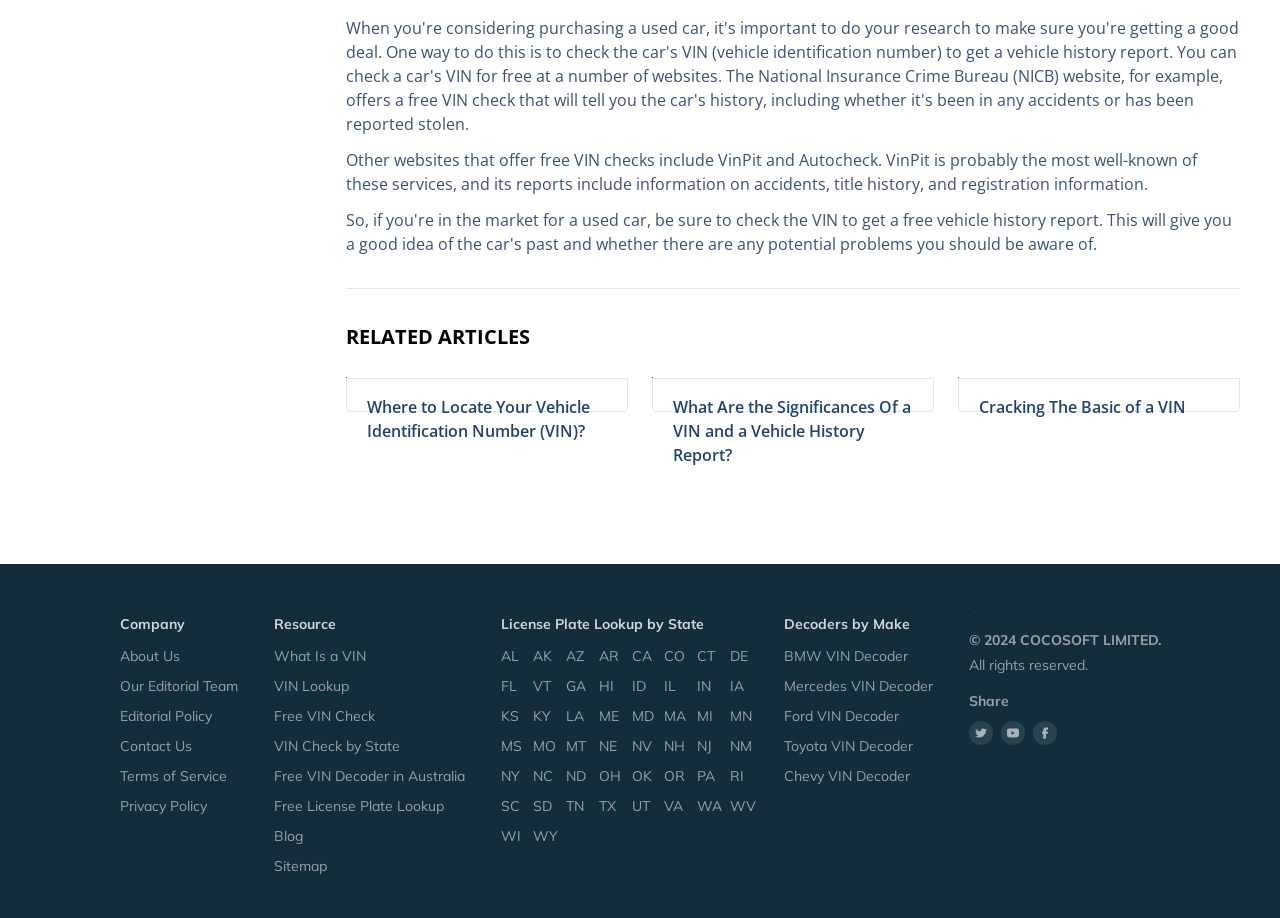Please analyze the image and provide a thorough answer to the question:
What is the company's policy on editorial content?

The webpage provides a link to the company's 'Editorial Policy', which suggests that the company has a policy in place for editorial content. The policy can be accessed by clicking on the 'Editorial Policy' link.